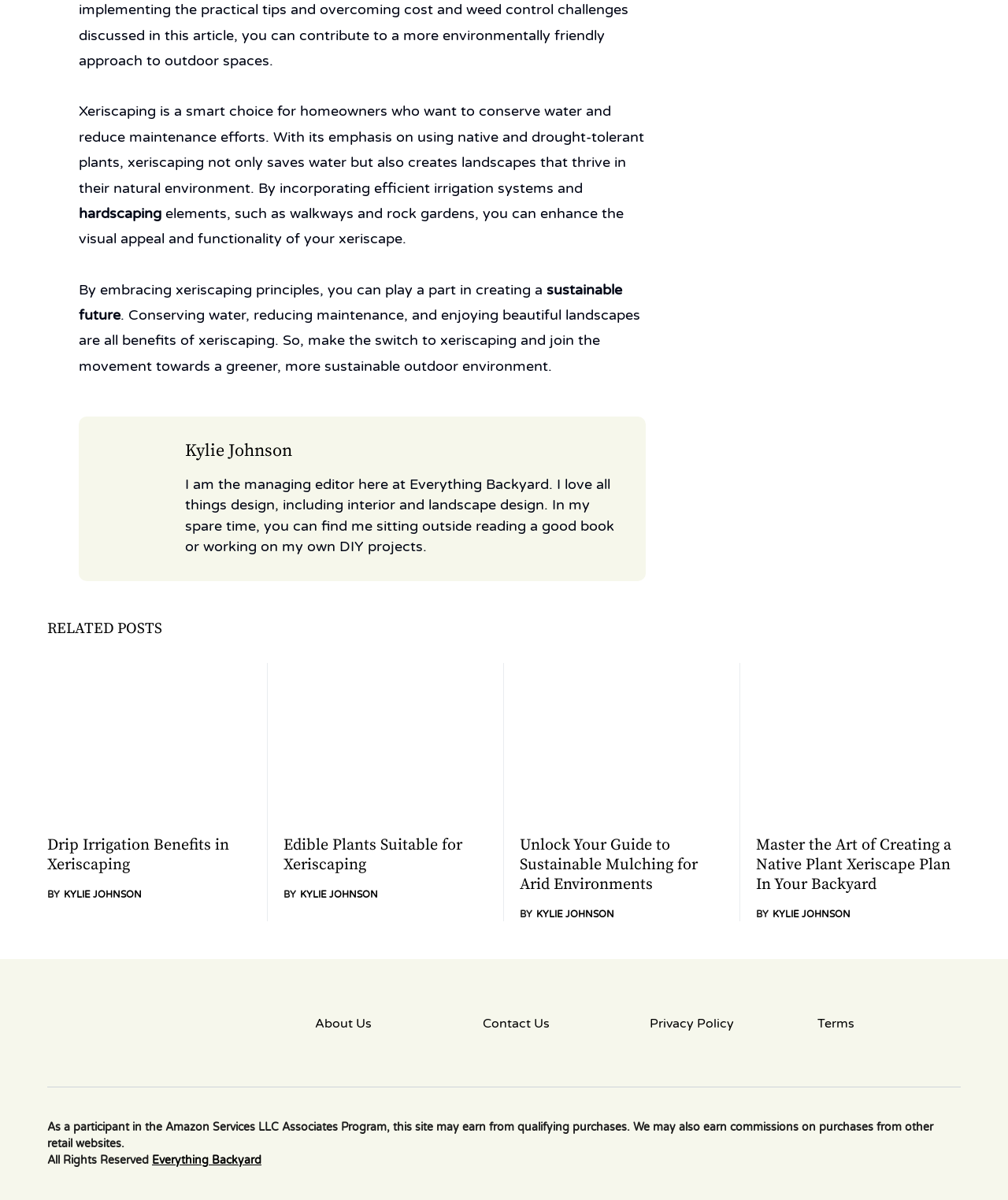Determine the bounding box coordinates (top-left x, top-left y, bottom-right x, bottom-right y) of the UI element described in the following text: About Us

[0.312, 0.845, 0.455, 0.861]